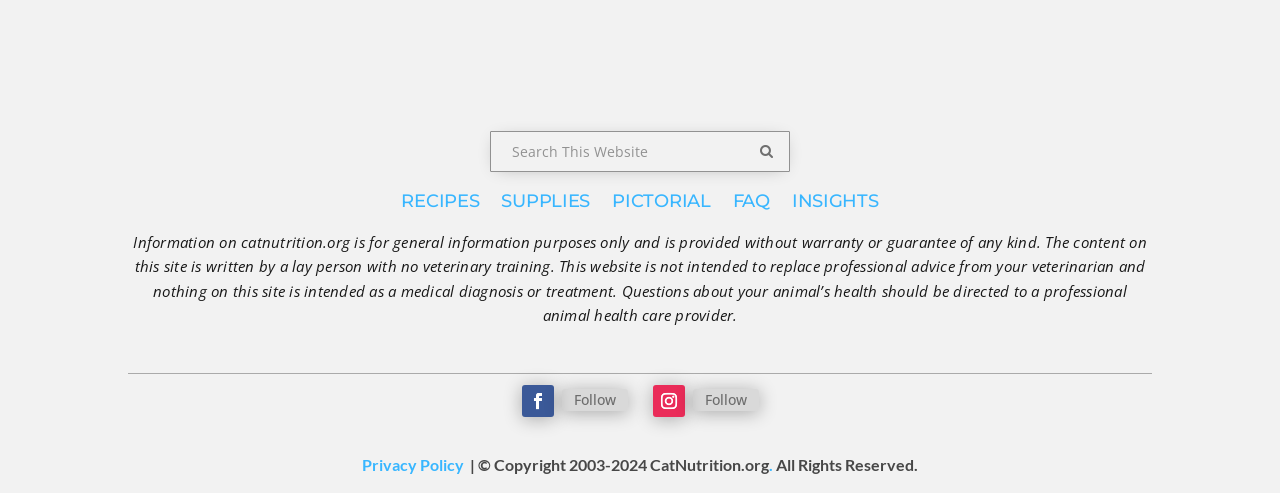Determine the bounding box for the described HTML element: "Follow". Ensure the coordinates are four float numbers between 0 and 1 in the format [left, top, right, bottom].

[0.407, 0.781, 0.432, 0.846]